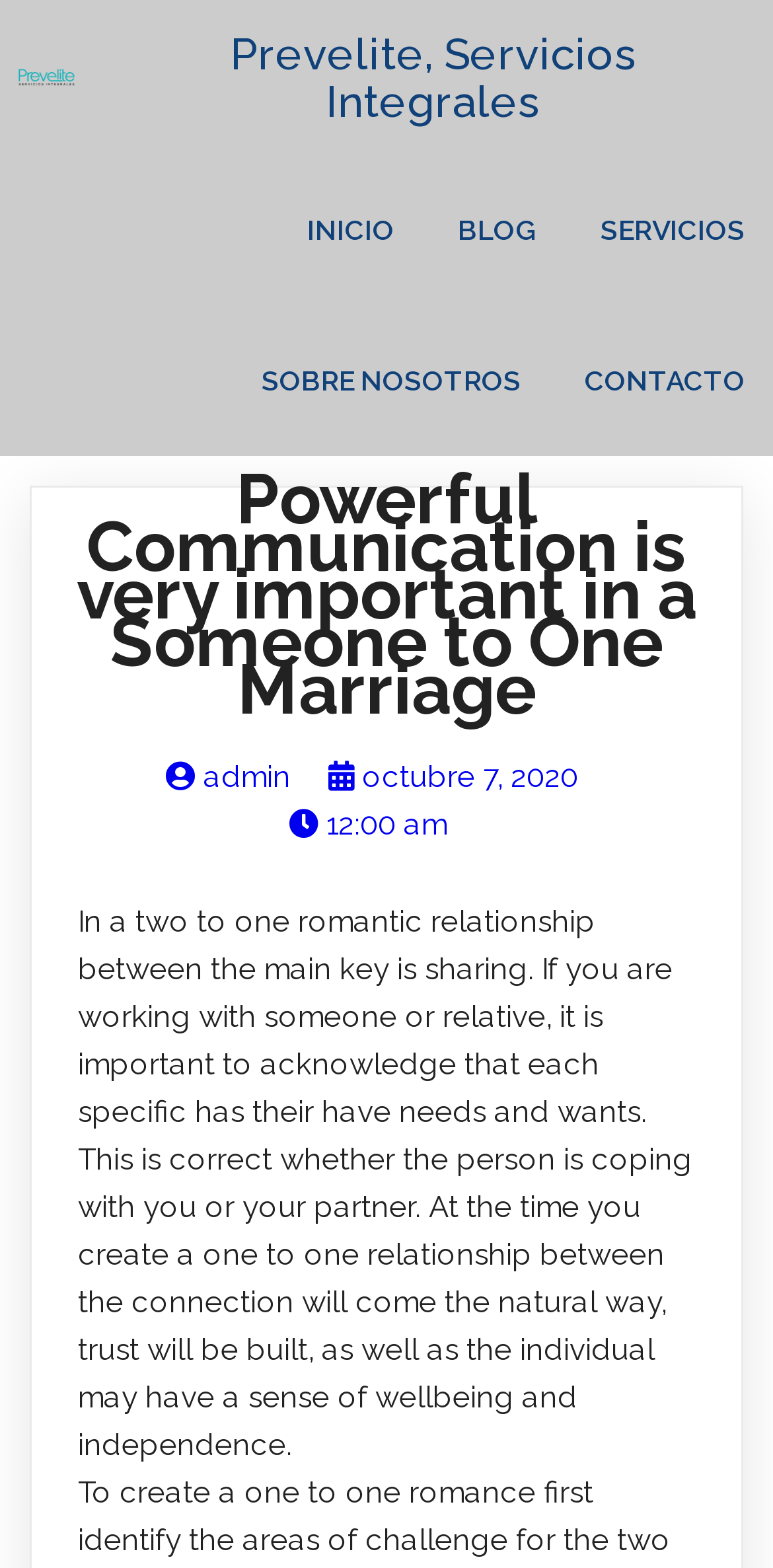Please provide the bounding box coordinates in the format (top-left x, top-left y, bottom-right x, bottom-right y). Remember, all values are floating point numbers between 0 and 1. What is the bounding box coordinate of the region described as: Prevelite, Servicios Integrales

[0.0, 0.013, 1.0, 0.086]